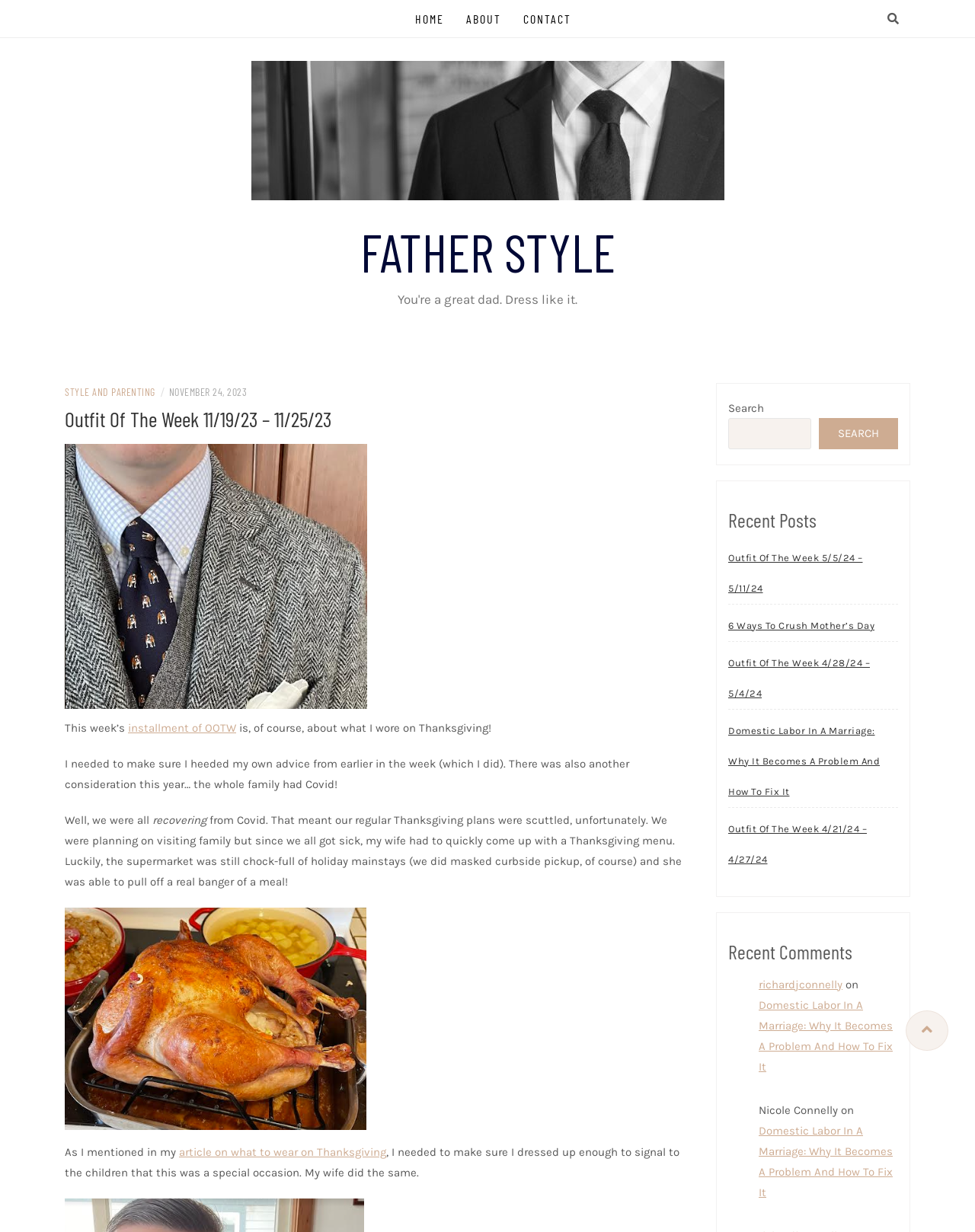What is the author's role?
Please provide a single word or phrase in response based on the screenshot.

Father